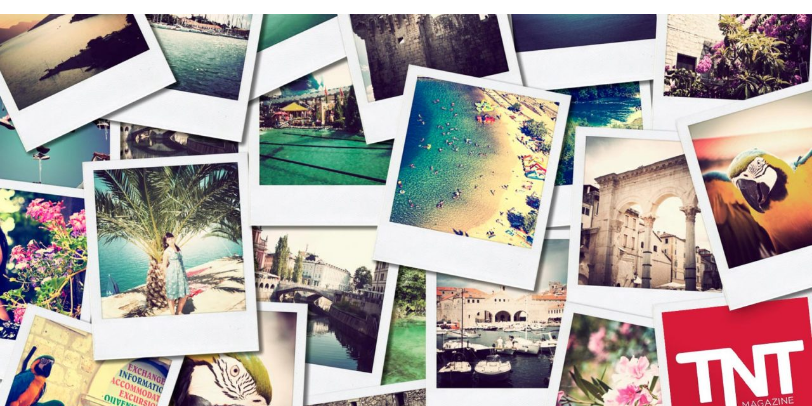Answer the following inquiry with a single word or phrase:
What is displayed in the bottom right corner?

TNT Magazine logo